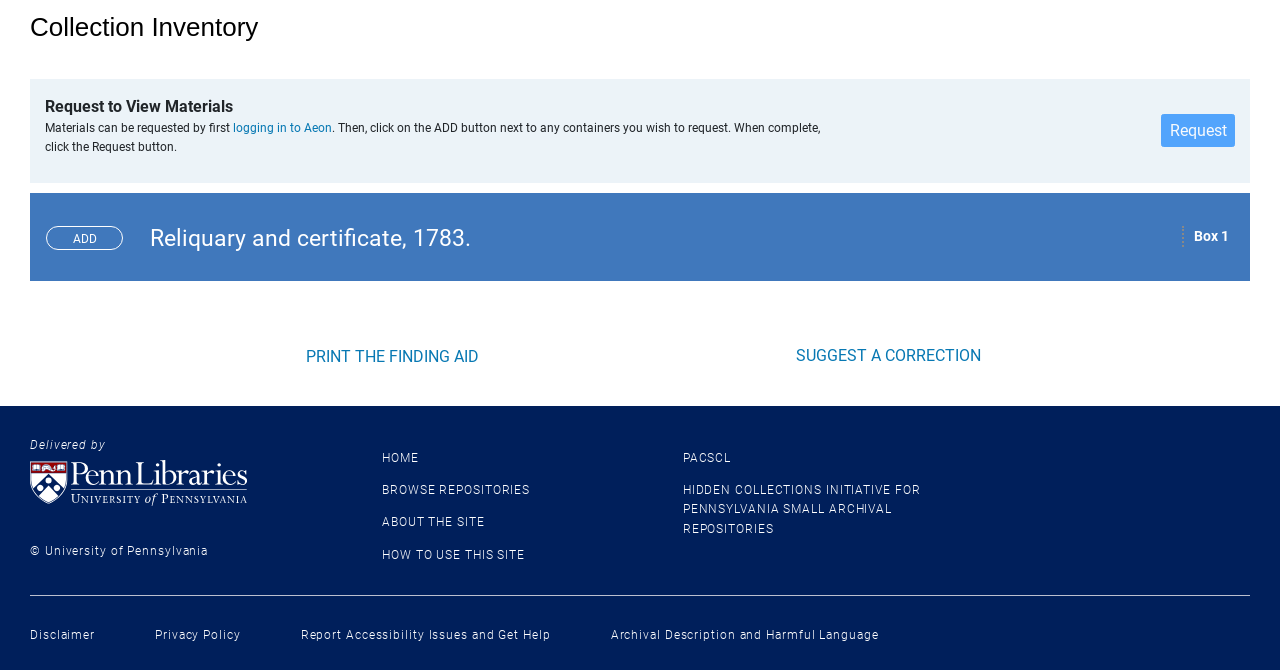Please identify the coordinates of the bounding box for the clickable region that will accomplish this instruction: "Suggest a correction".

[0.621, 0.517, 0.766, 0.545]